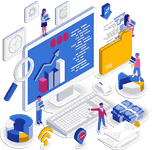Present an elaborate depiction of the scene captured in the image.

The image illustrates a vibrant and dynamic scene centered around data analysis, encapsulating the essence of professional SPSS data services. At the forefront, a computer monitor displays statistical graphs and charts, symbolizing the analytical insights that can be gleaned from research data. Surrounding the monitor are various elements, including folders, icons representing different tools, and people actively engaging with data and technology.

This depiction highlights the collaborative atmosphere of research, showcasing individuals who may represent SPSS experts or data analysts, confidently navigating through the complexities of data interpretation. The presence of symbols such as a magnifying glass emphasizes the meticulous approach required in research analysis. Overall, the image conveys the powerful synergy between data analysis and expert guidance, reflecting the commitment to helping researchers unlock meaningful insights and drive innovation in their respective fields.